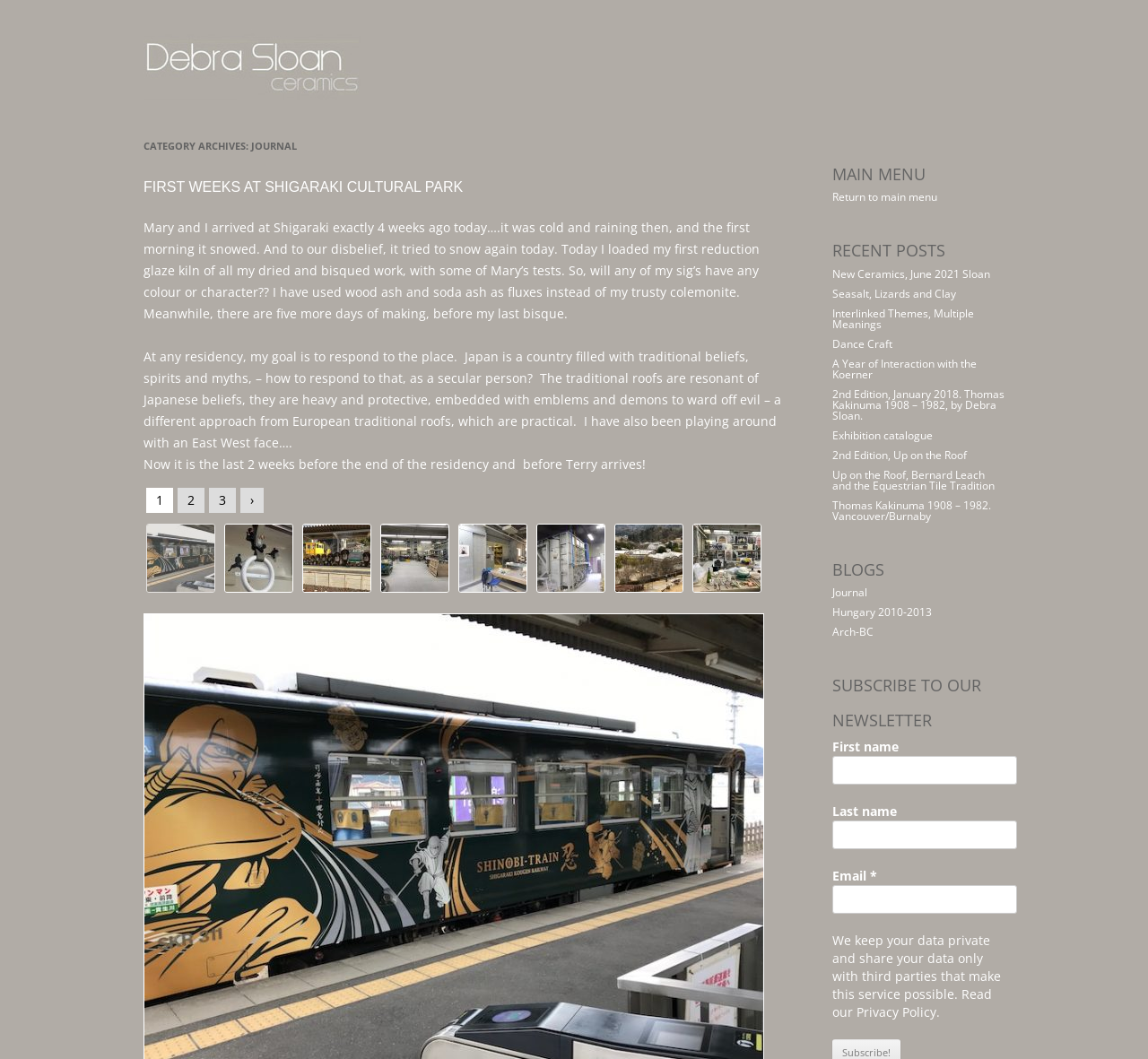Bounding box coordinates must be specified in the format (top-left x, top-left y, bottom-right x, bottom-right y). All values should be floating point numbers between 0 and 1. What are the bounding box coordinates of the UI element described as: Hungary 2010-2013

[0.725, 0.571, 0.811, 0.585]